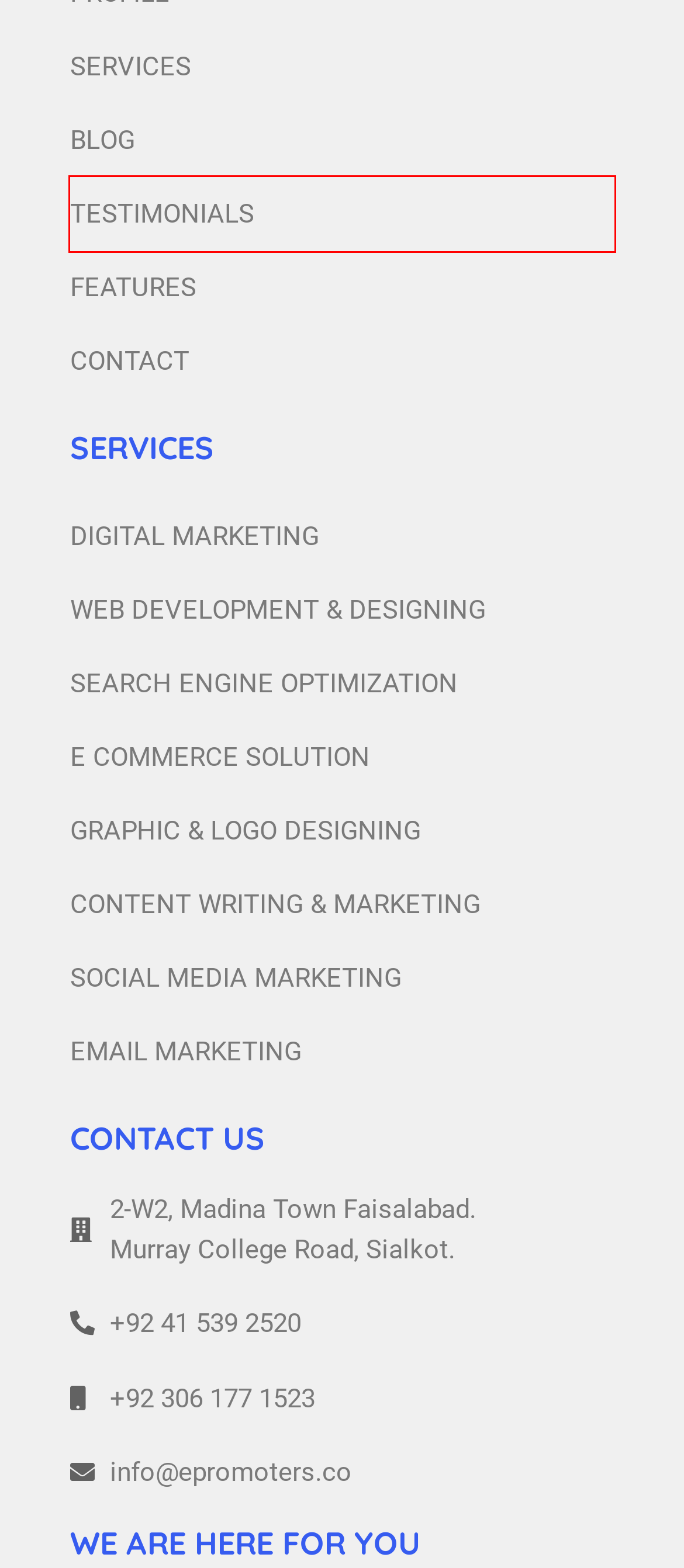Analyze the screenshot of a webpage that features a red rectangle bounding box. Pick the webpage description that best matches the new webpage you would see after clicking on the element within the red bounding box. Here are the candidates:
A. Search Engine Optimization - Digital Marketing Agency | ePromoters
B. Content Writing & Marketing - Digital Marketing Agency | ePromoters
C. Digital Marketing - Digital Marketing Agency | ePromoters
D. Web Development & Designing - Digital Marketing Agency | ePromoters
E. Blog - Digital Marketing Agency | ePromoters
F. E Commerce Solution - Digital Marketing Agency | ePromoters
G. Testimonials - Digital Marketing Agency | ePromoters
H. Email Marketing - Digital Marketing Agency | ePromoters

G